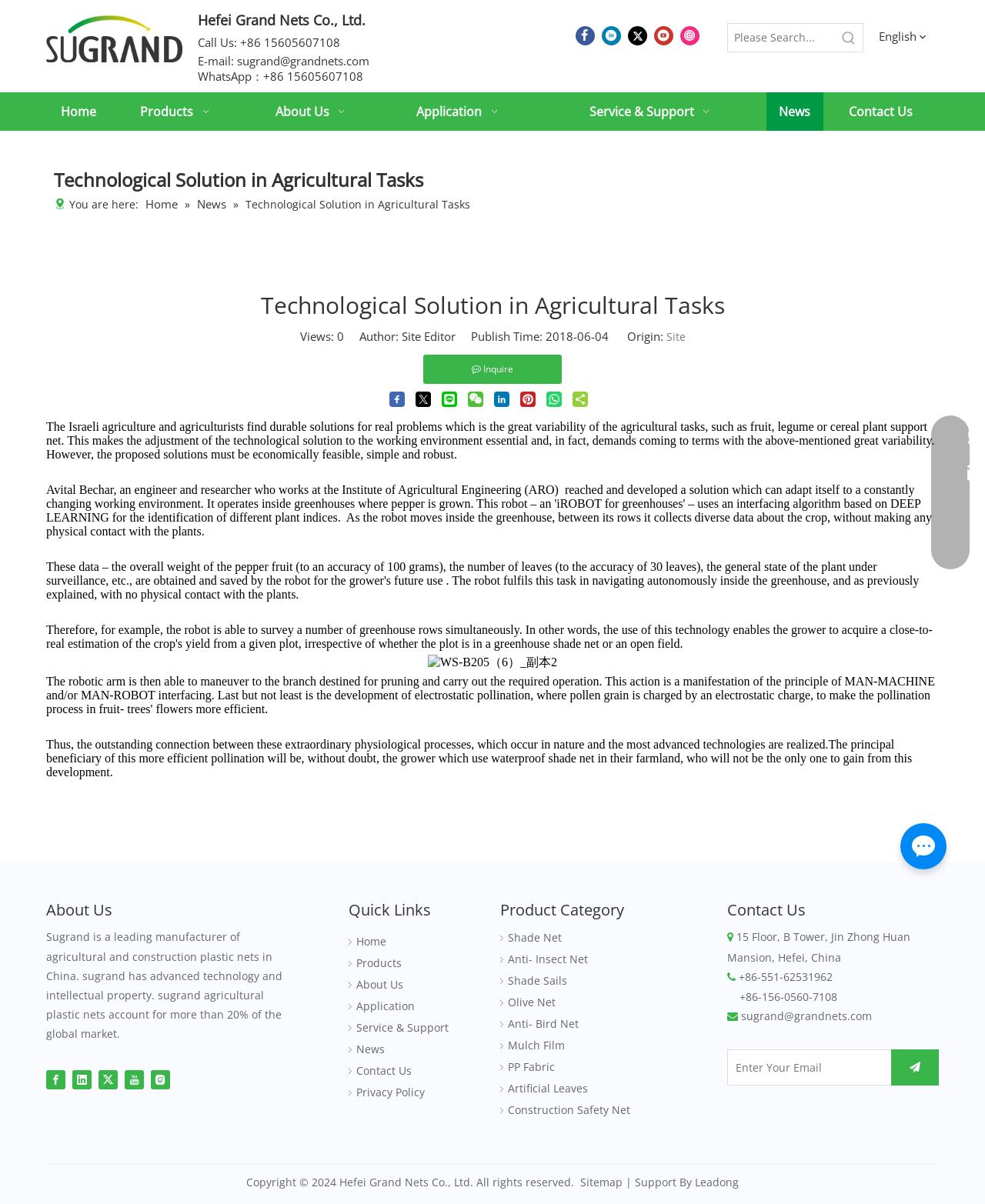Provide a one-word or short-phrase answer to the question:
What types of products does the company offer?

Shade Net, Anti-Insect Net, etc.